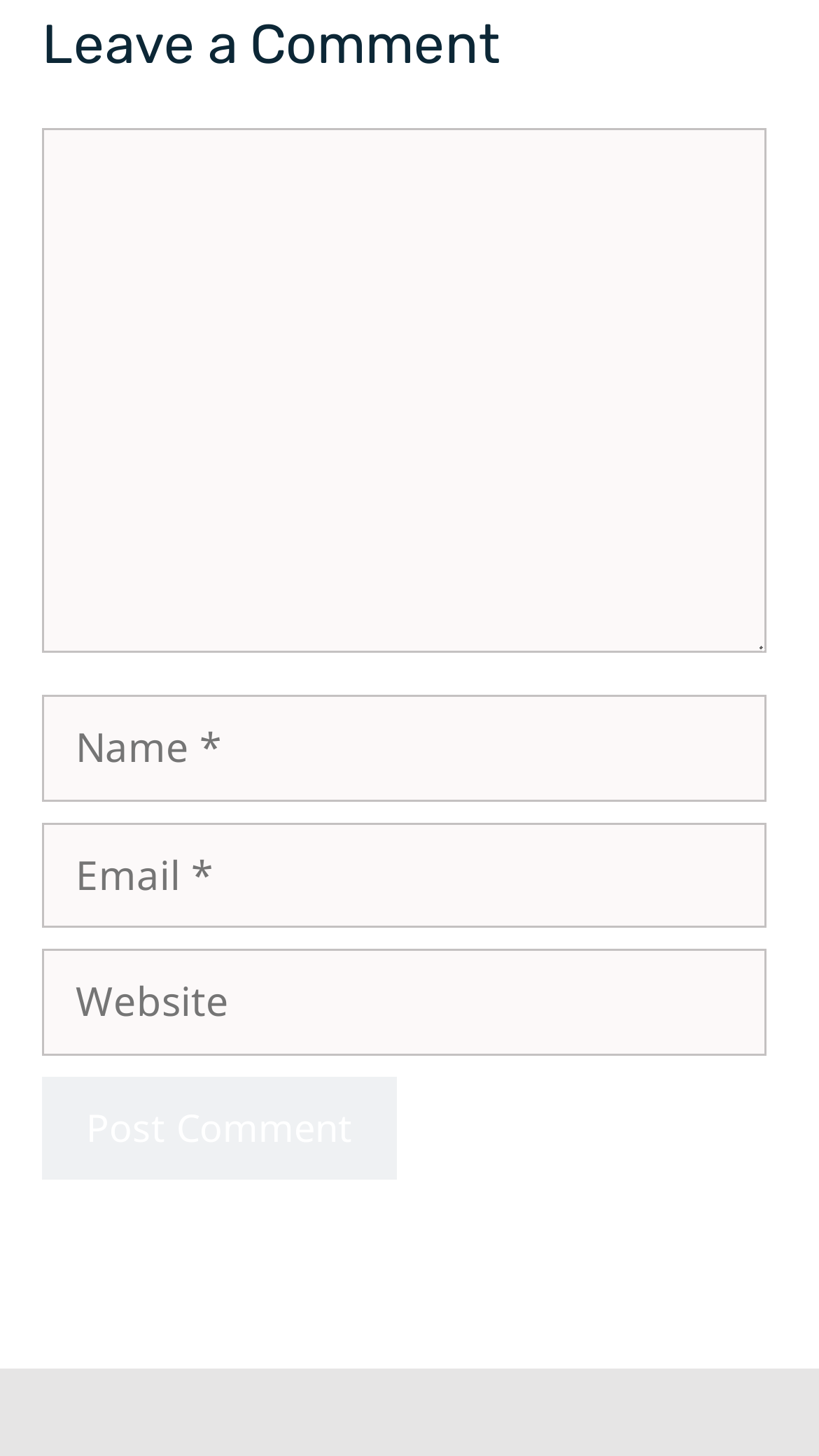Locate the bounding box coordinates for the element described below: "parent_node: Comment name="url" placeholder="Website"". The coordinates must be four float values between 0 and 1, formatted as [left, top, right, bottom].

[0.051, 0.652, 0.936, 0.725]